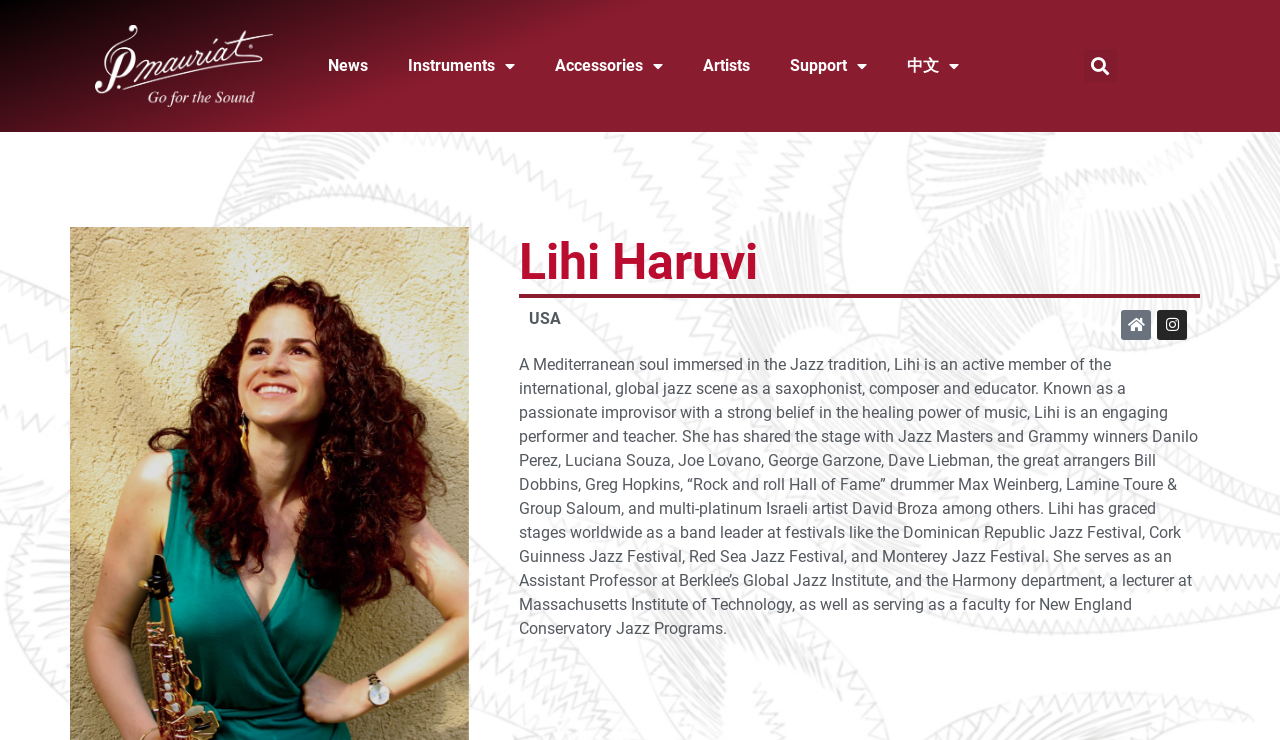Please find the bounding box coordinates of the clickable region needed to complete the following instruction: "Search for something". The bounding box coordinates must consist of four float numbers between 0 and 1, i.e., [left, top, right, bottom].

[0.847, 0.067, 0.873, 0.111]